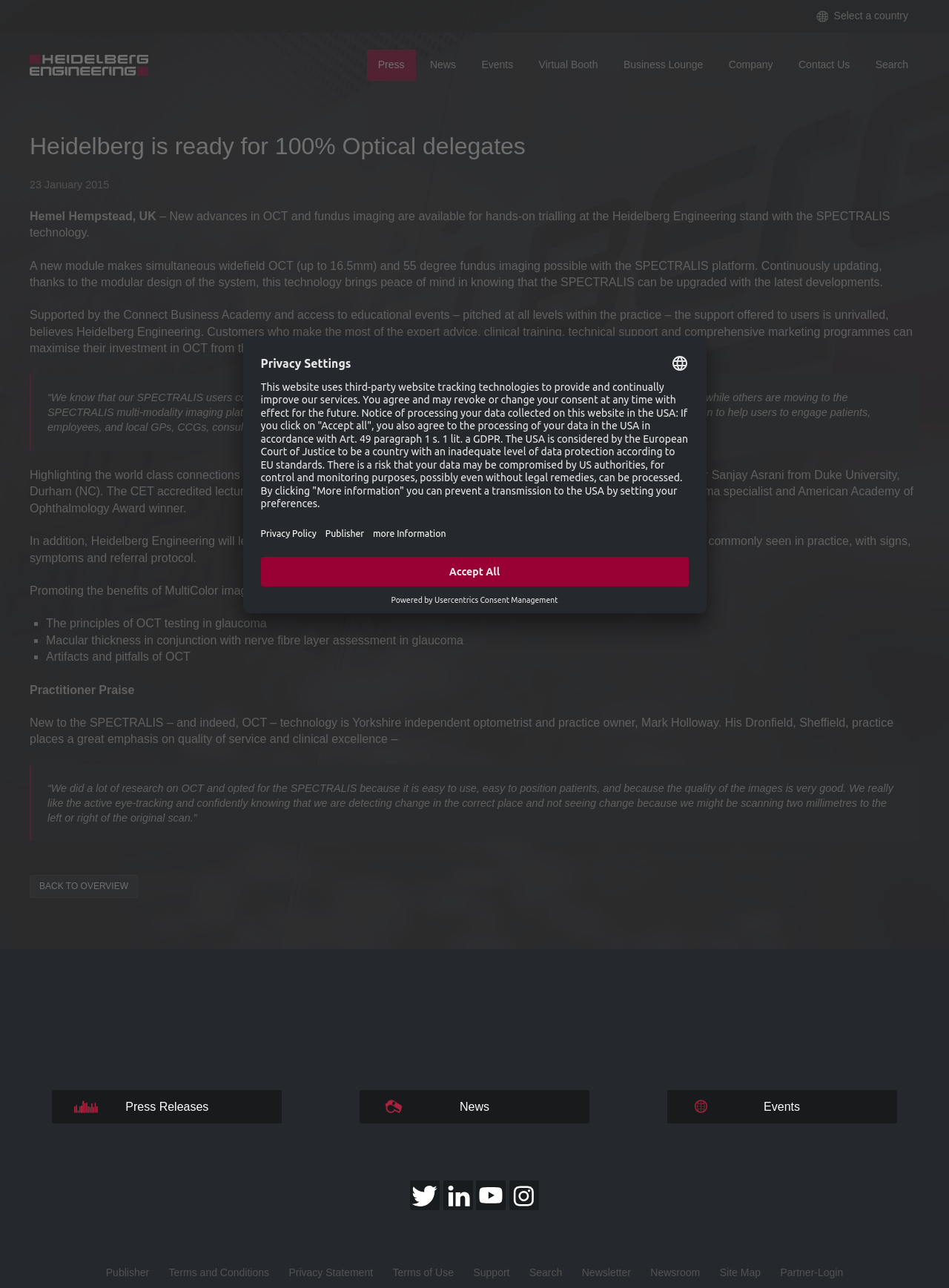Please respond in a single word or phrase: 
What is the company name mentioned in the webpage?

Heidelberg Engineering